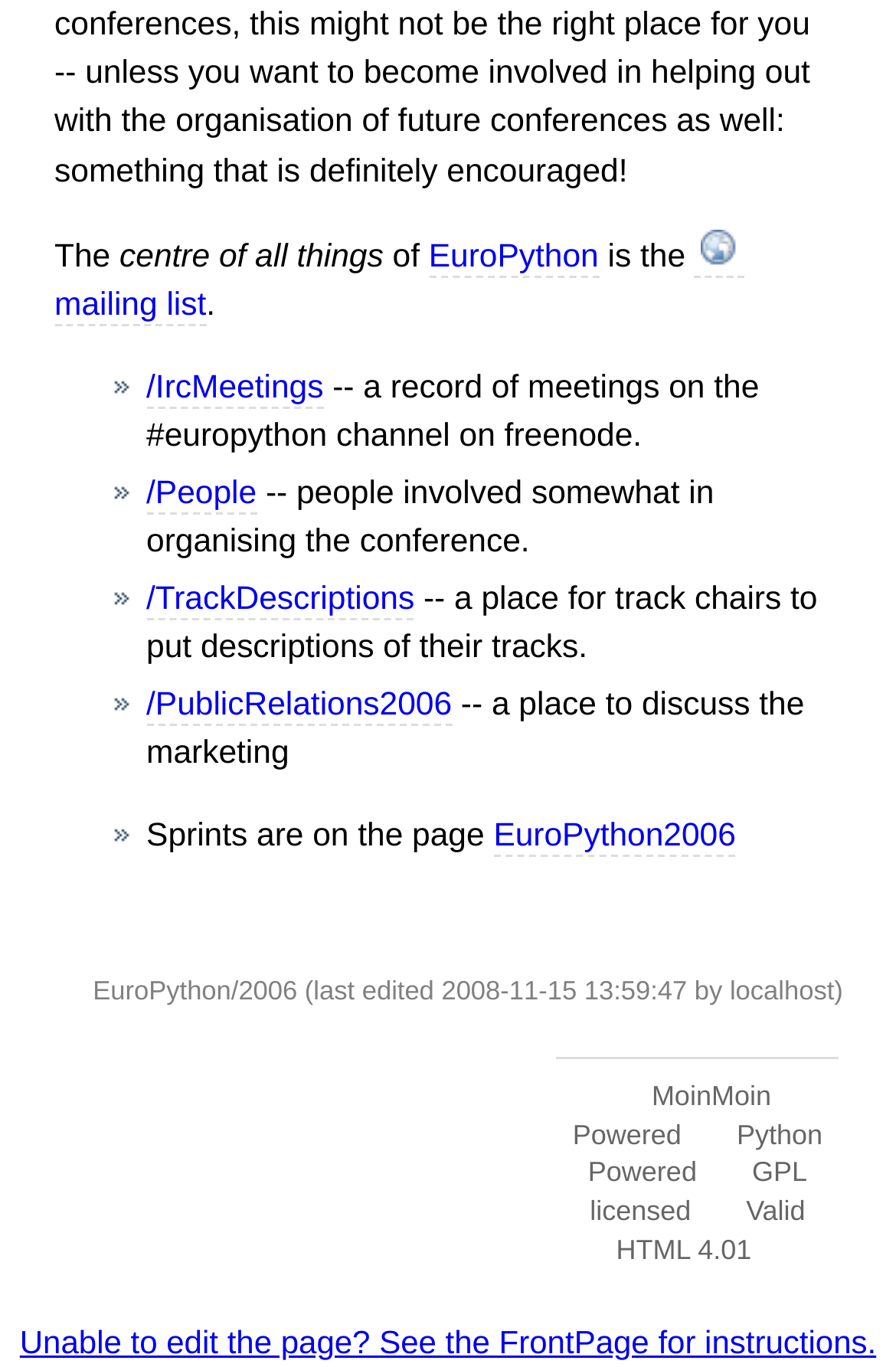What is the last link on the webpage?
Using the image as a reference, answer the question in detail.

The last link on the webpage is 'Valid HTML 4.01' which is located at the bottom of the page with a bounding box coordinate of [0.688, 0.874, 0.899, 0.926].